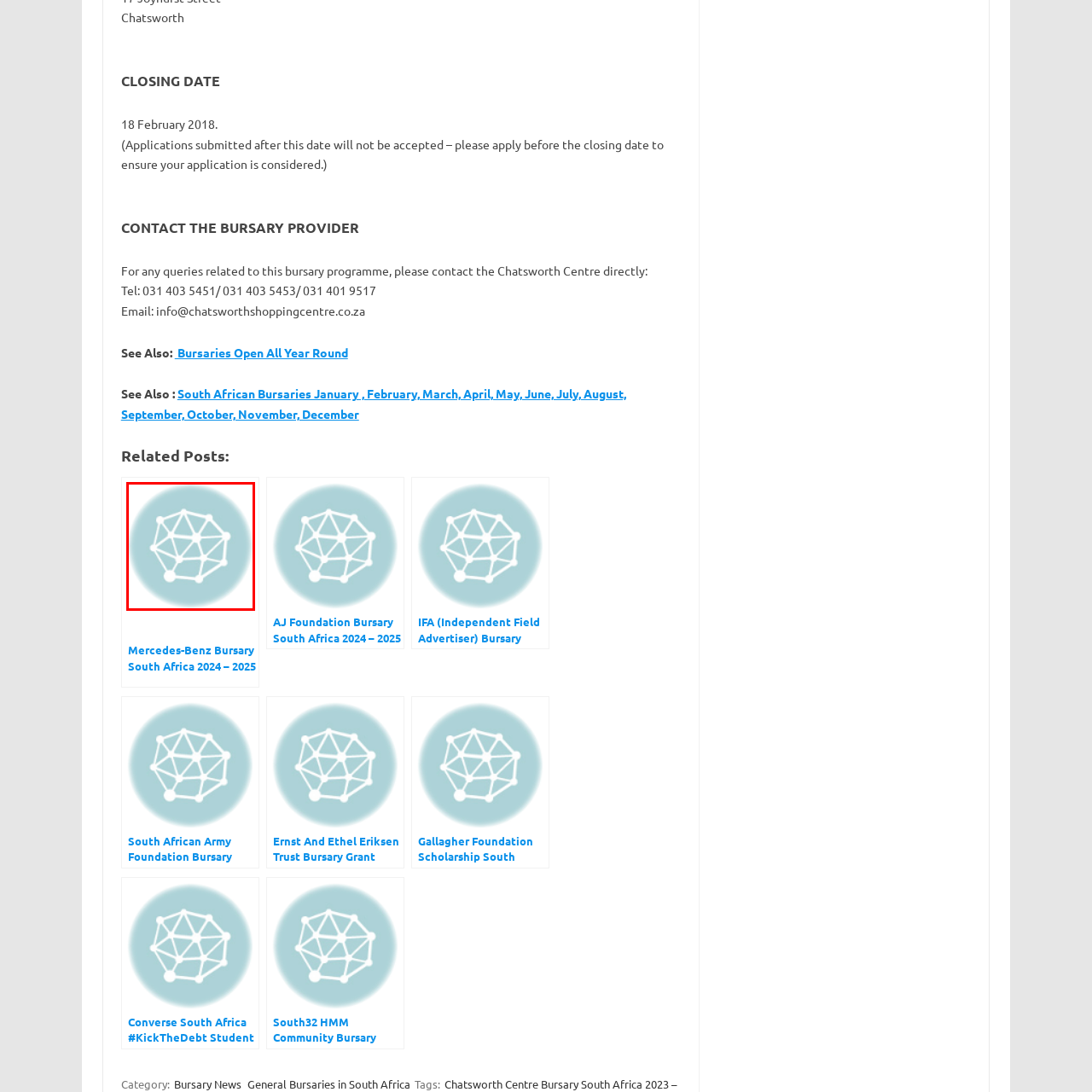Direct your attention to the image marked by the red box and answer the given question using a single word or phrase:
What is the shape of the background?

Circular